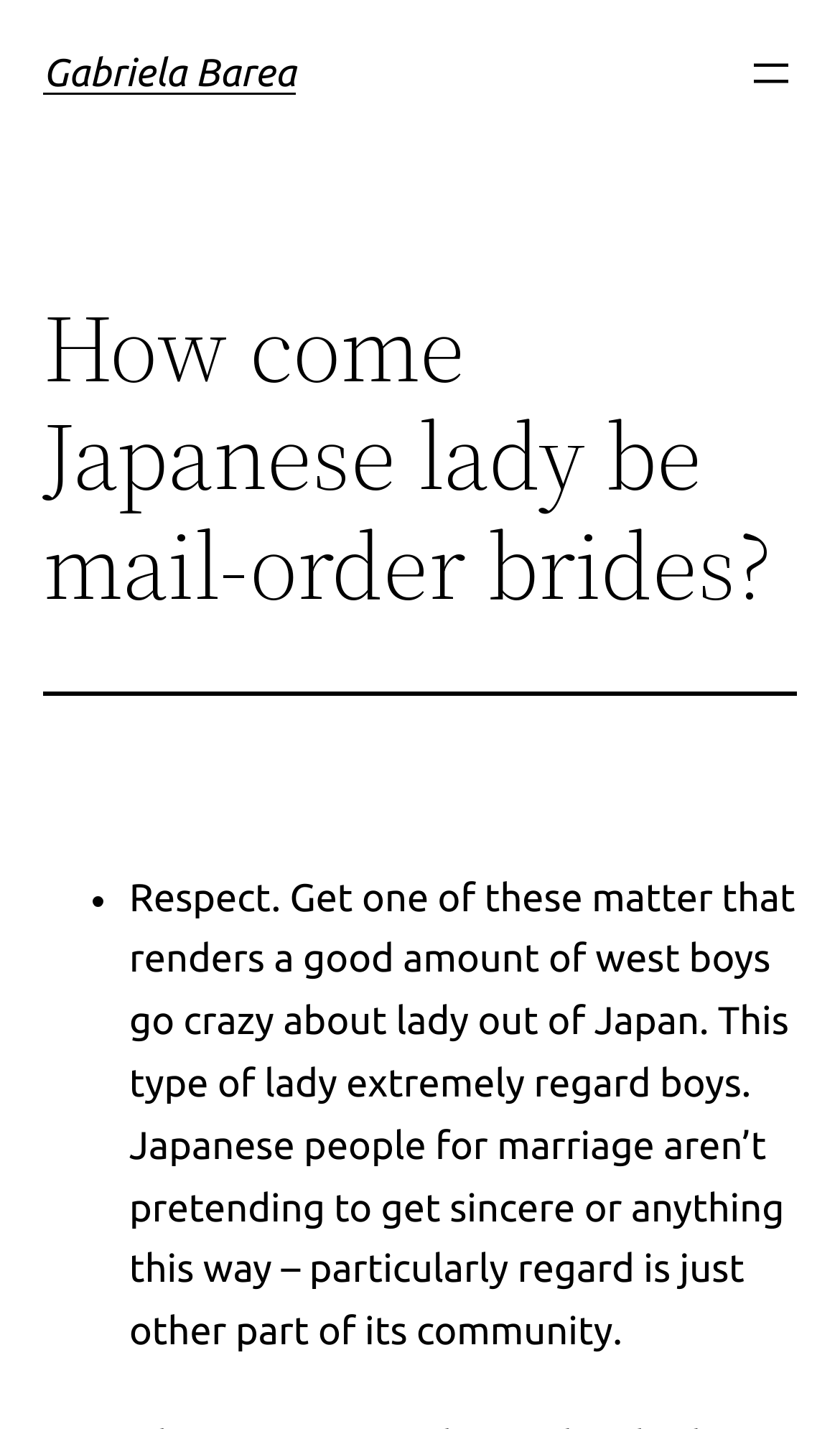What is the tone of the article?
Using the information presented in the image, please offer a detailed response to the question.

The tone of the article appears to be informative, as the author is providing information and explanations about Japanese ladies and their characteristics, rather than expressing a personal opinion or emotion.